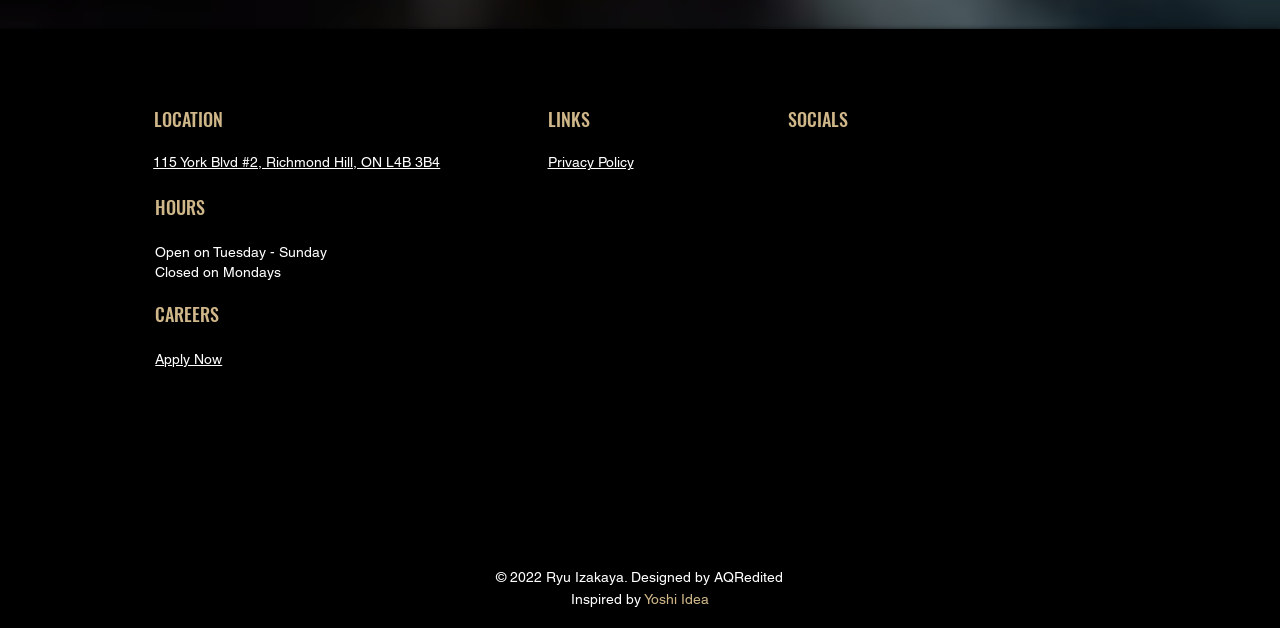Please answer the following question as detailed as possible based on the image: 
What is the name of the designer of Ryu Izakaya's website?

I found the designer's name by looking at the link element with the text 'AQRedited' at the bottom of the webpage.